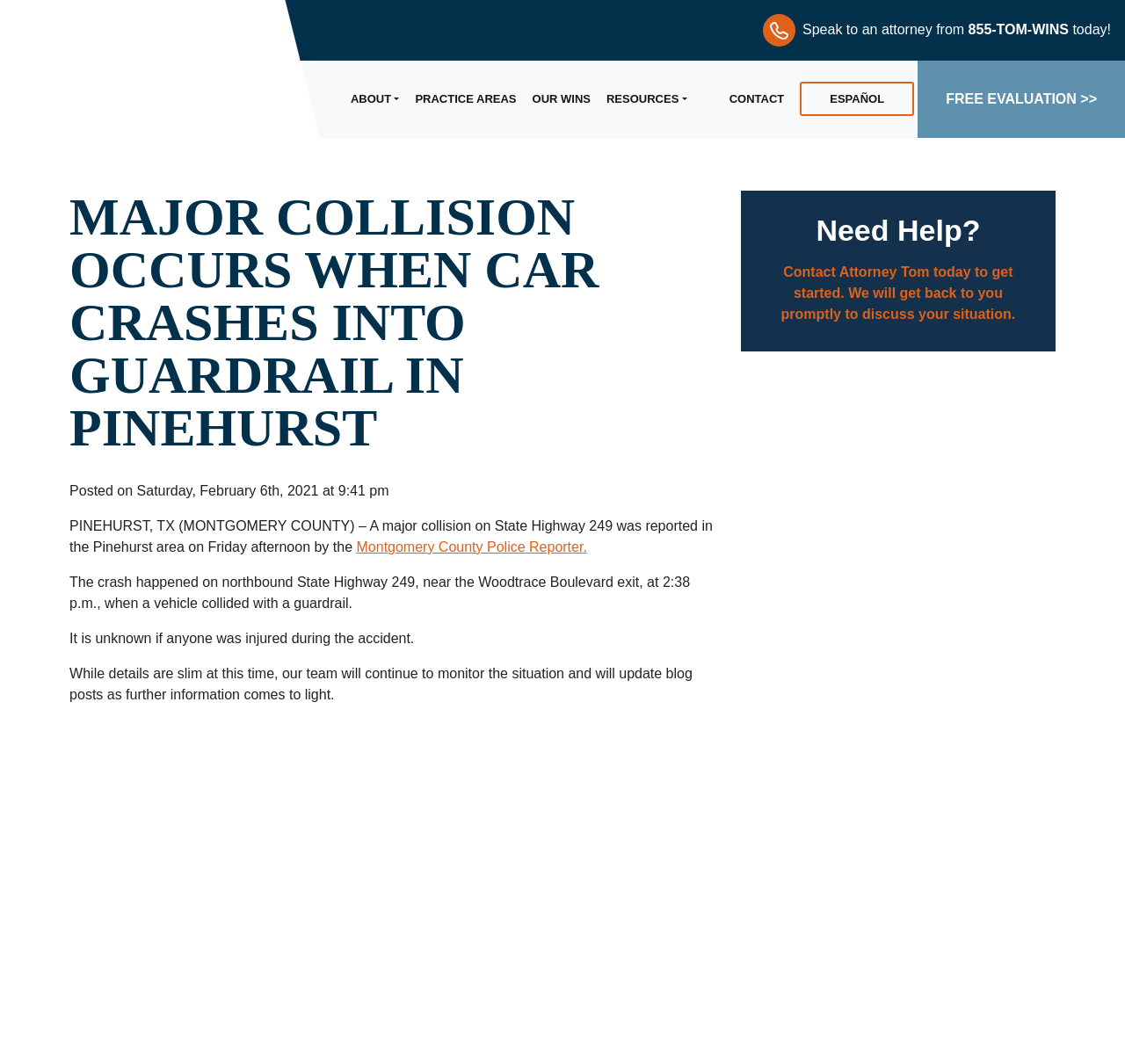Locate the UI element described as follows: "Articles". Return the bounding box coordinates as four float numbers between 0 and 1 in the order [left, top, right, bottom].

None